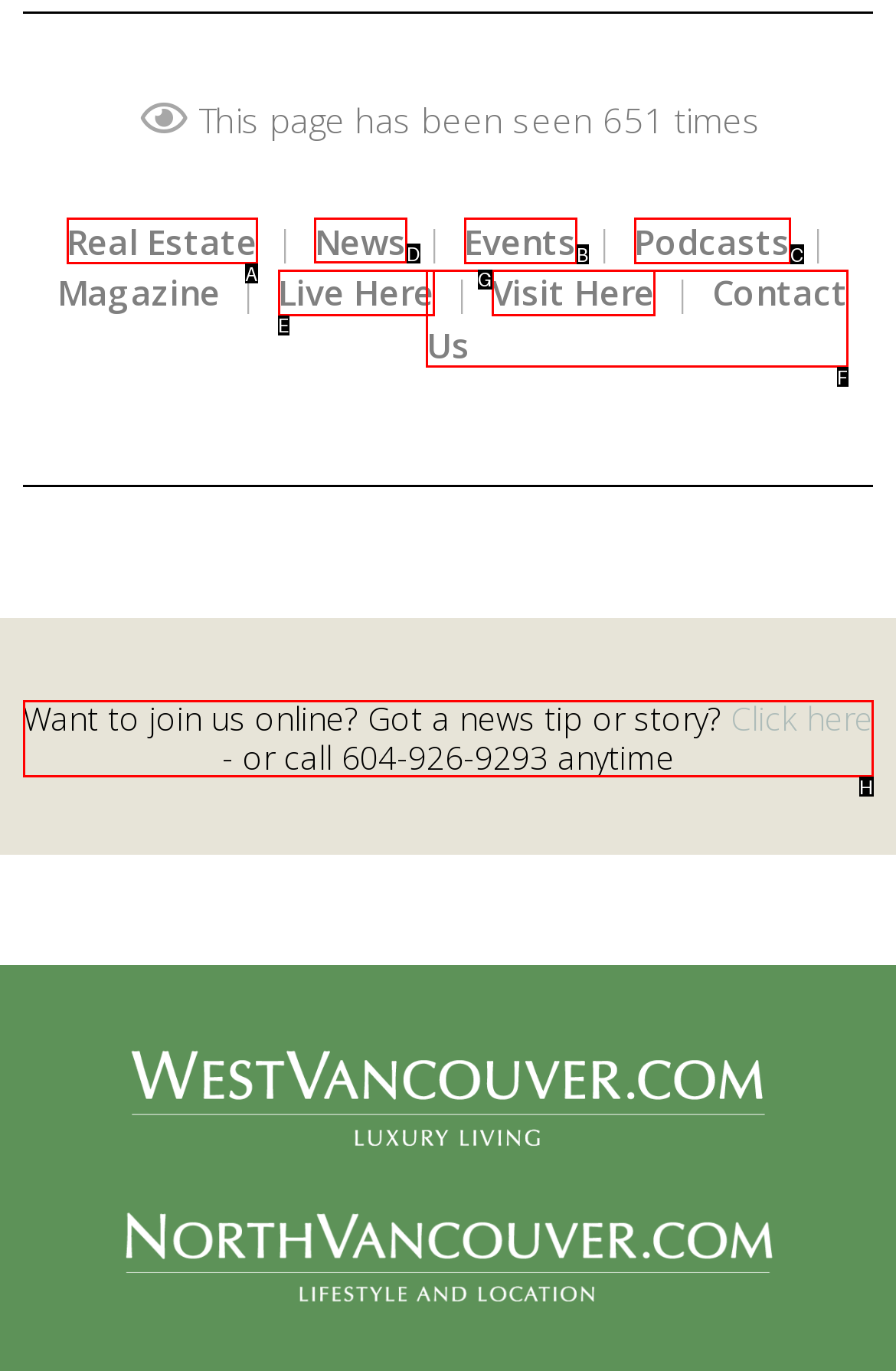Select the option I need to click to accomplish this task: Visit News page
Provide the letter of the selected choice from the given options.

D